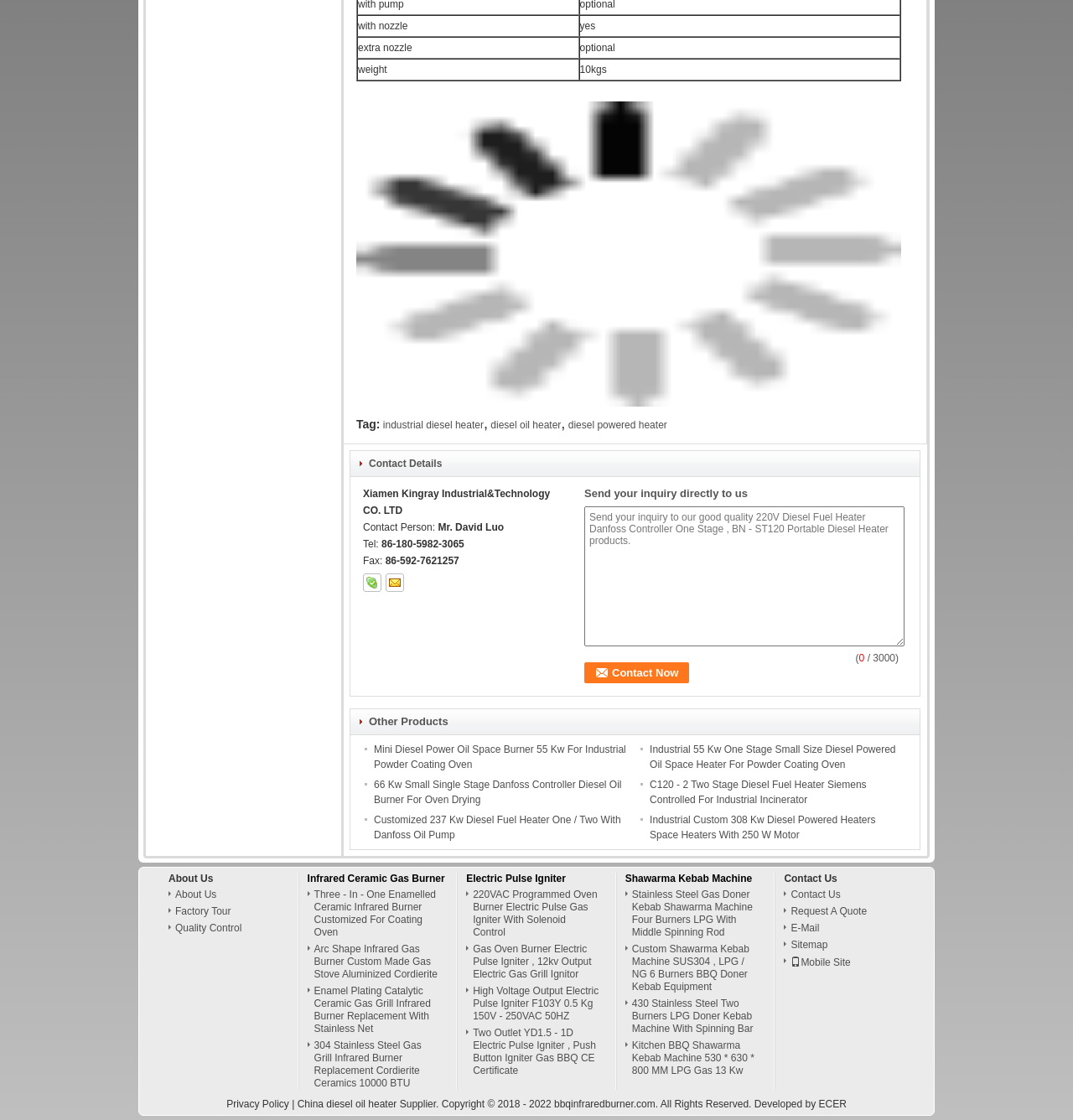Provide the bounding box coordinates of the HTML element this sentence describes: "diesel powered heater".

[0.529, 0.374, 0.622, 0.385]